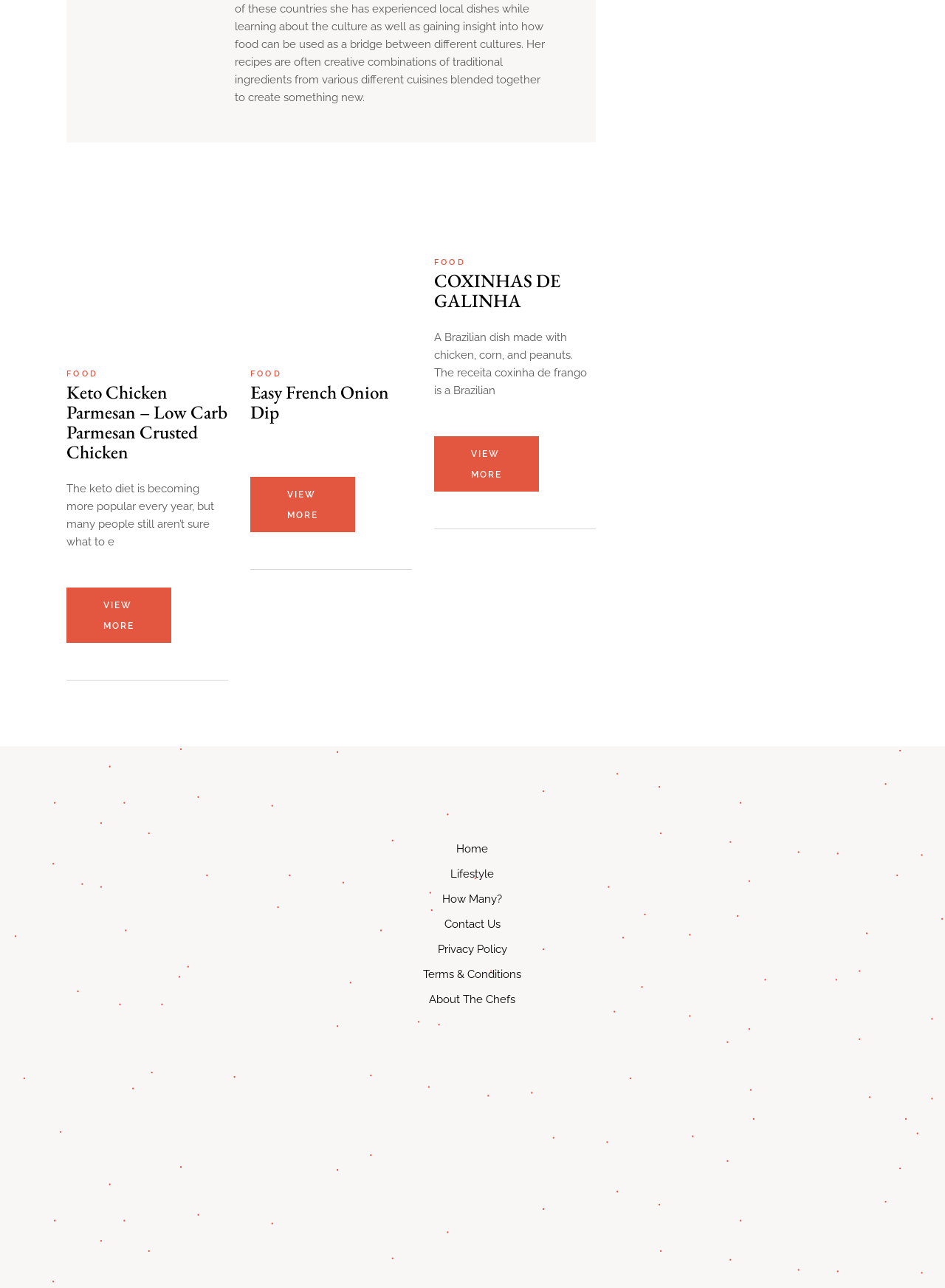What is the category of the first article?
Look at the image and provide a short answer using one word or a phrase.

FOOD